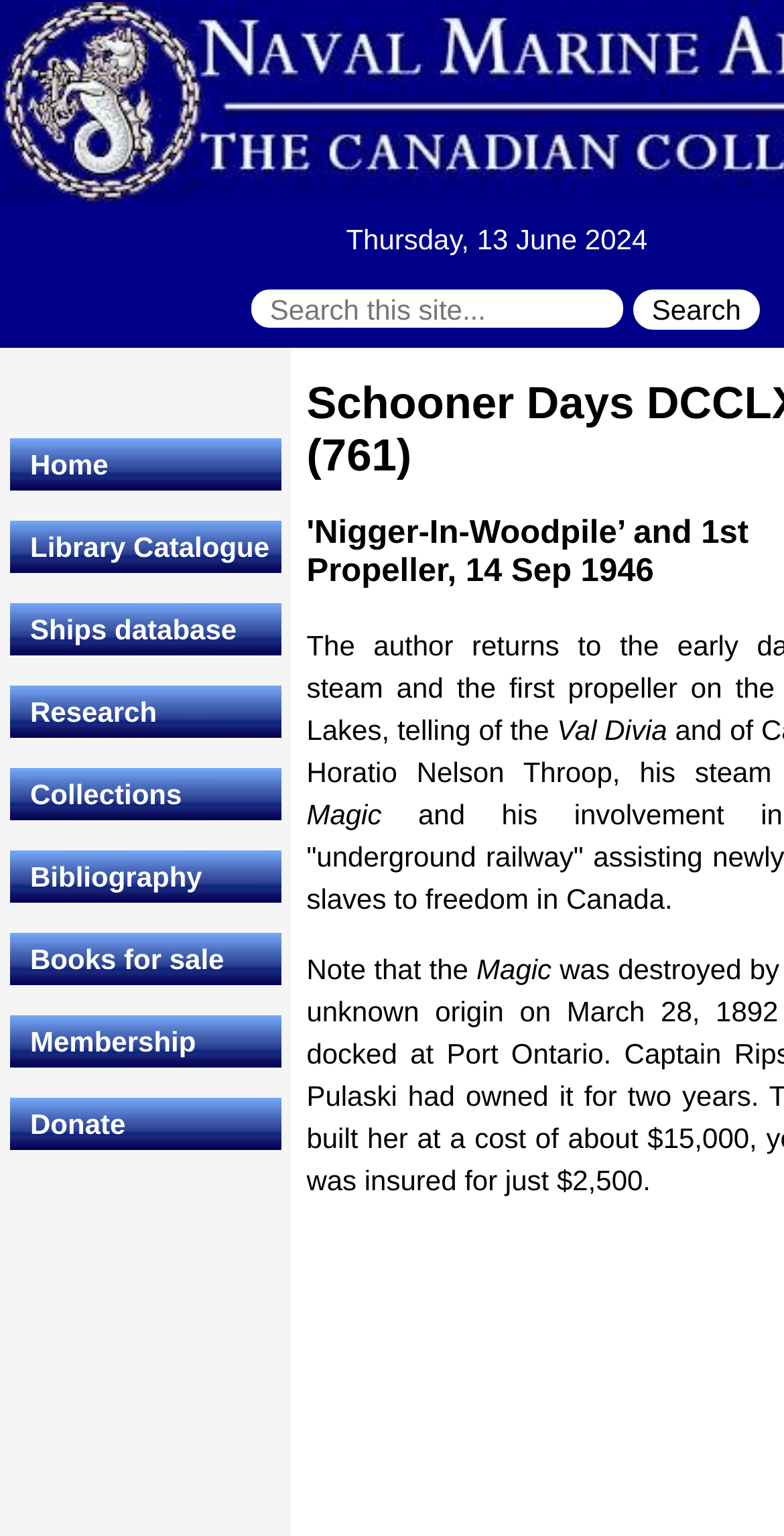How many links are there in the main navigation?
From the image, respond with a single word or phrase.

9